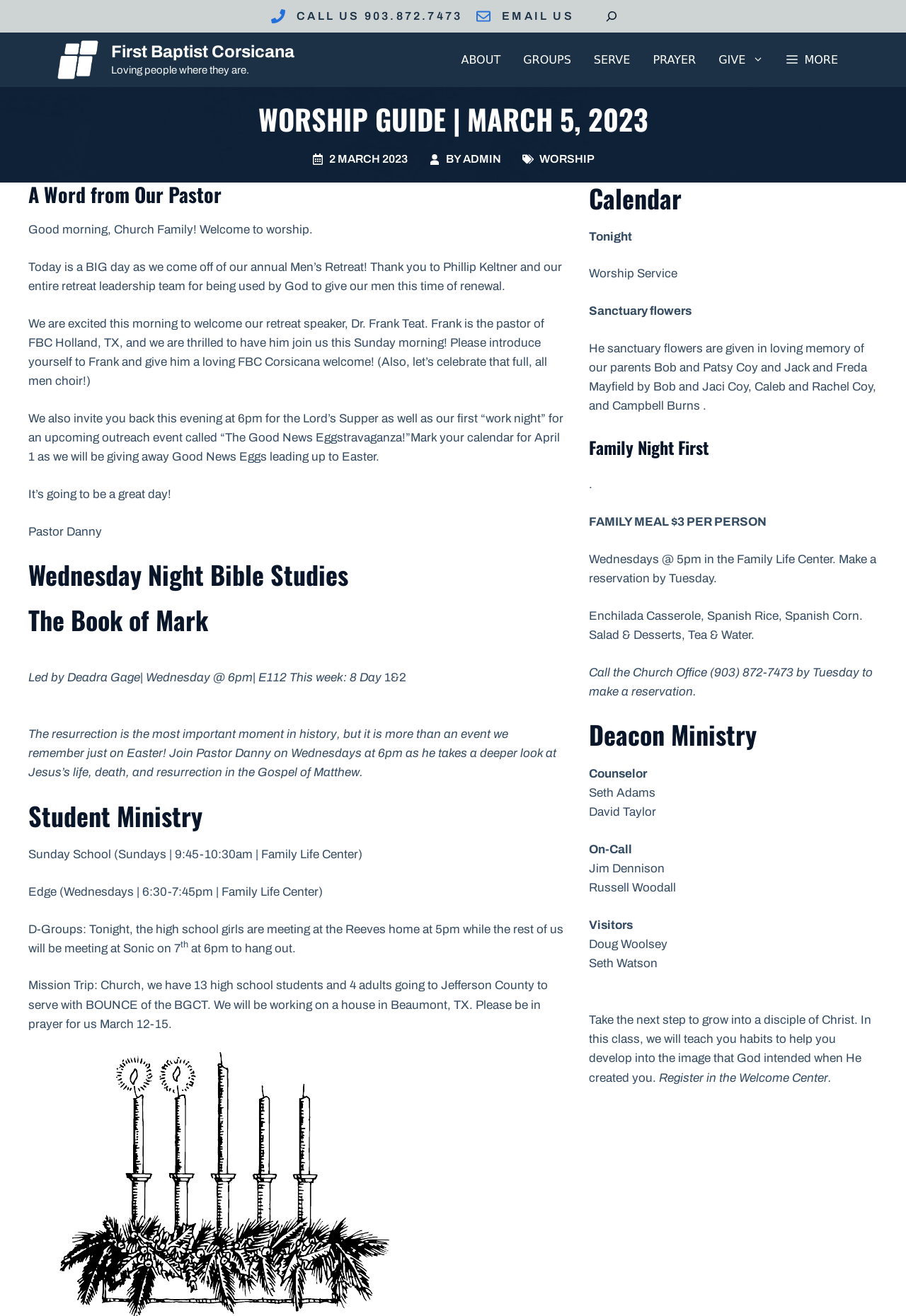What is the name of the church?
Please give a detailed and elaborate answer to the question based on the image.

The name of the church is mentioned at the top of the webpage, in the banner section. It is First Baptist Corsicana.